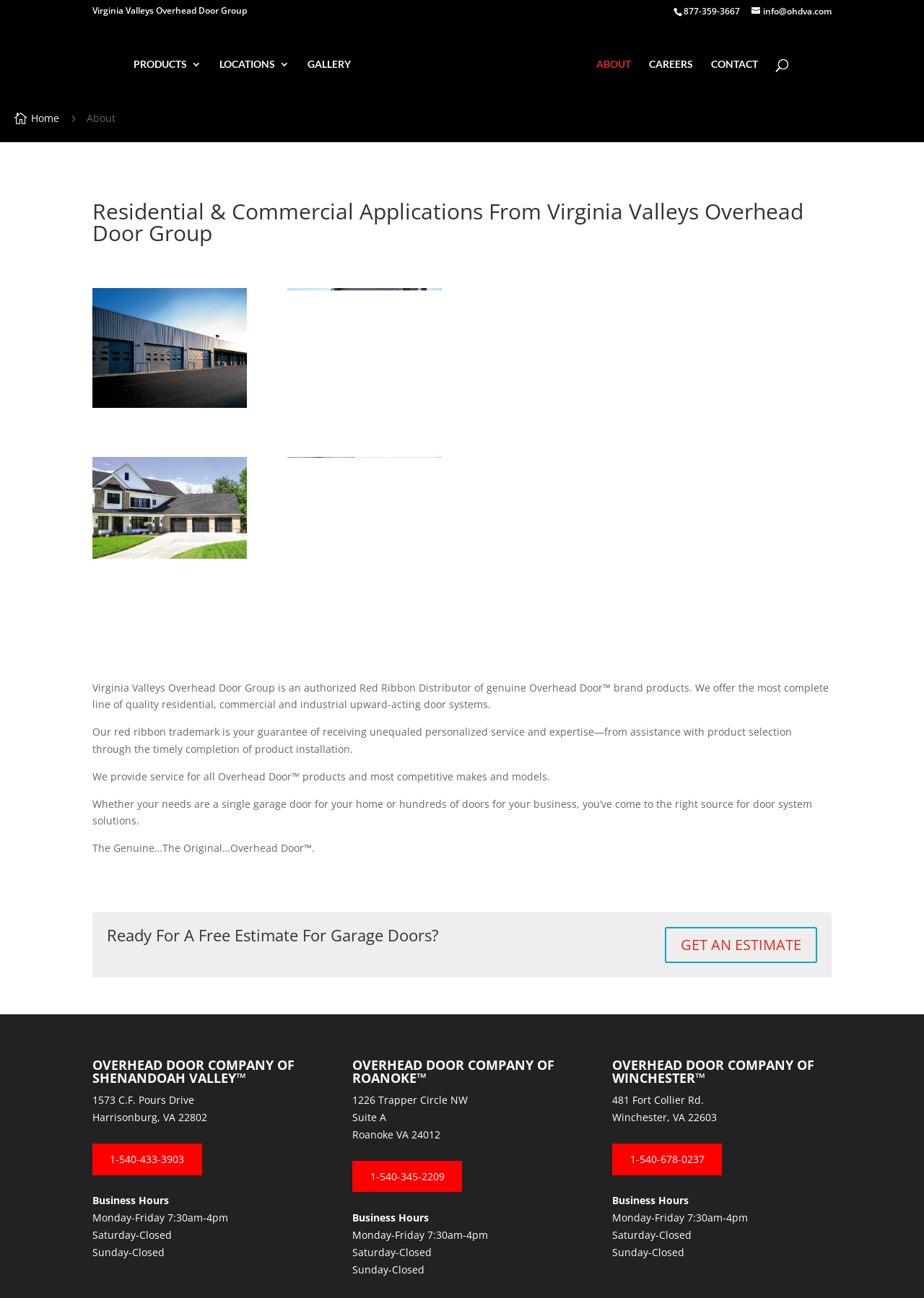Locate the bounding box coordinates of the area to click to fulfill this instruction: "Click the 'PRODUCTS' link". The bounding box should be presented as four float numbers between 0 and 1, in the order [left, top, right, bottom].

[0.144, 0.046, 0.218, 0.078]